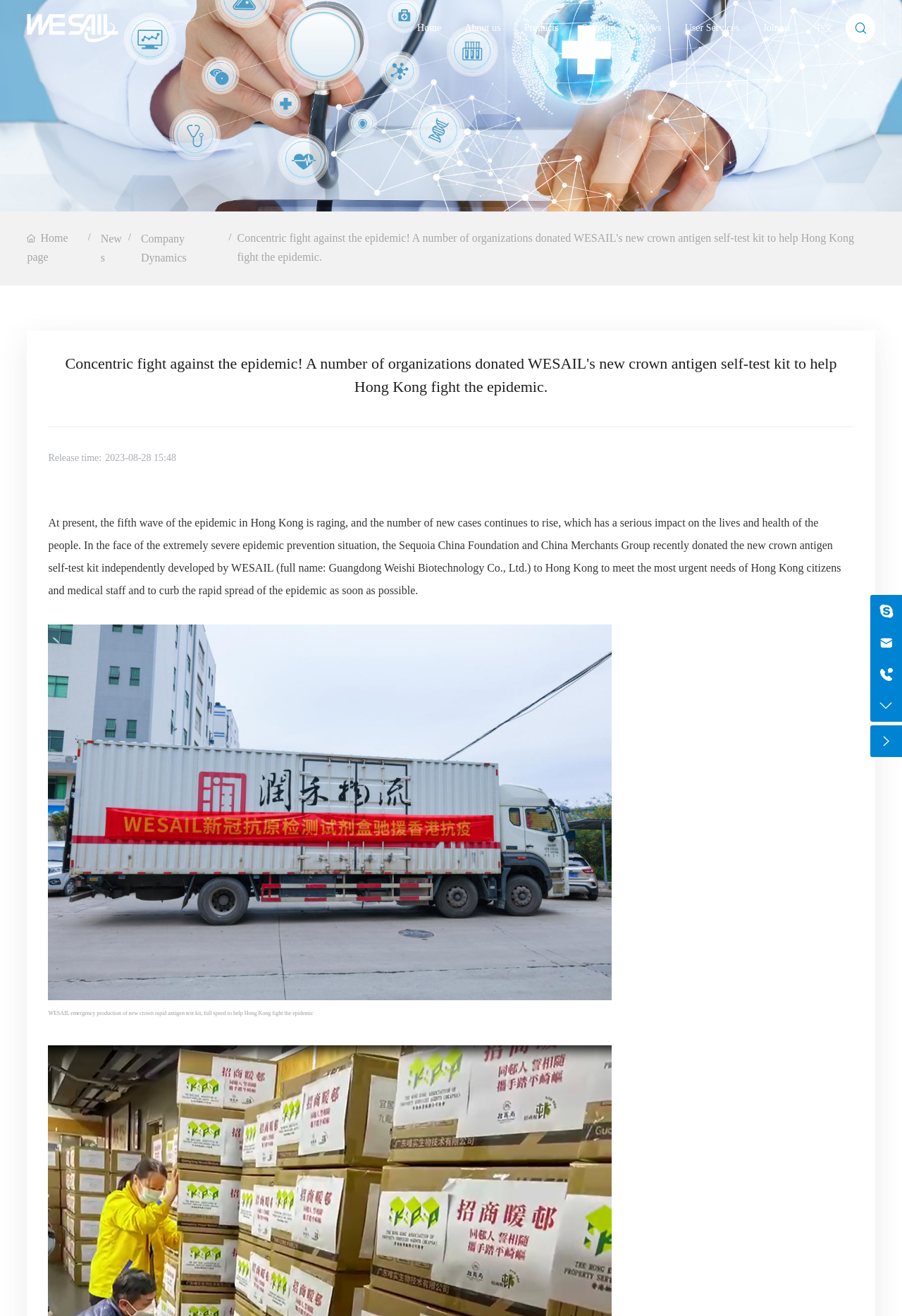Using the details from the image, please elaborate on the following question: How many links are there in the navigation menu?

The navigation menu is located at the top of the webpage and contains links to 'Home', 'About us', 'Products', 'Solution', 'News', 'User Services', 'Join us', and '中文'. Therefore, there are 8 links in the navigation menu.